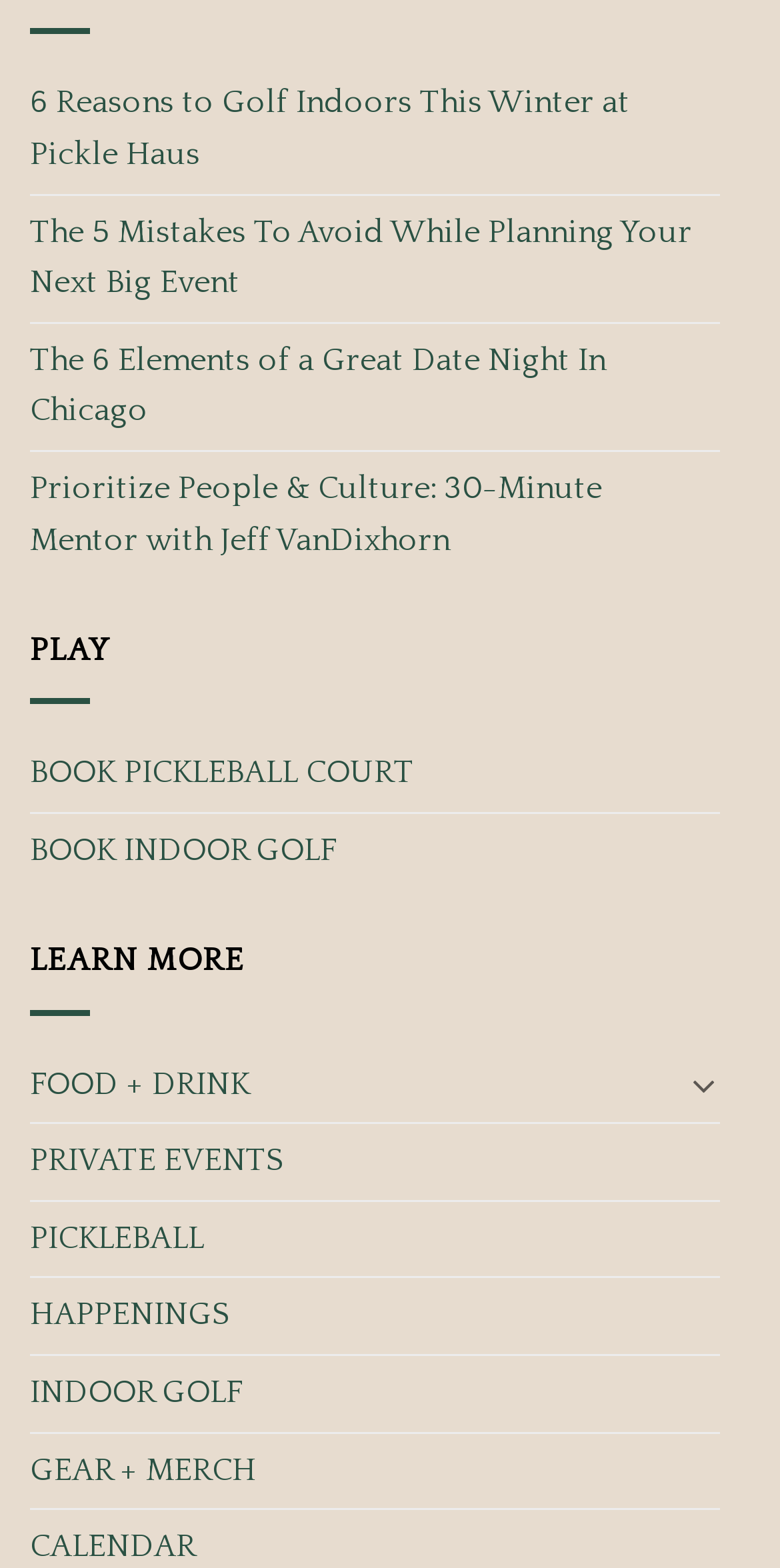Provide a short, one-word or phrase answer to the question below:
What is the last link on the webpage?

GEAR + MERCH